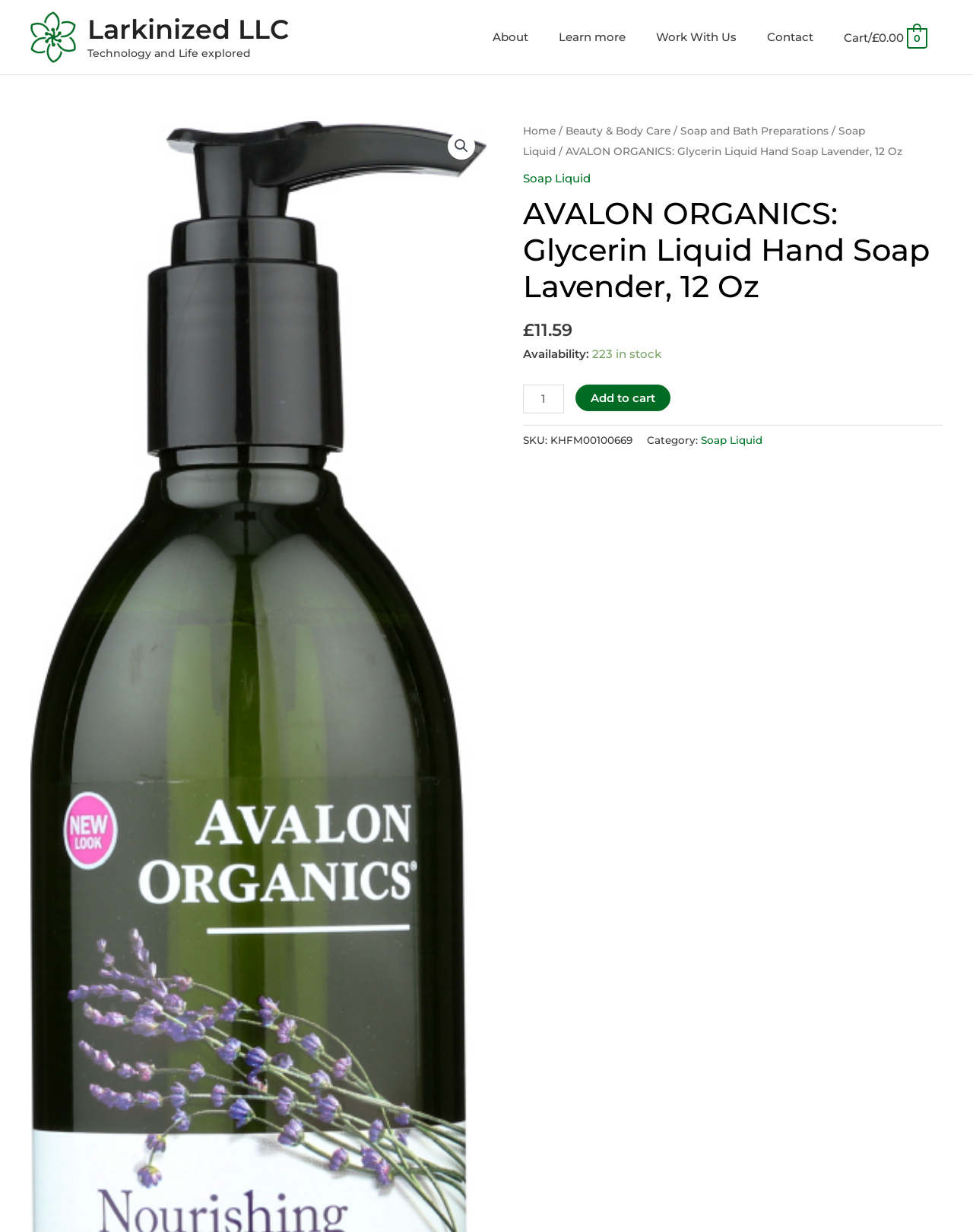Could you highlight the region that needs to be clicked to execute the instruction: "Learn more"?

[0.559, 0.011, 0.659, 0.049]